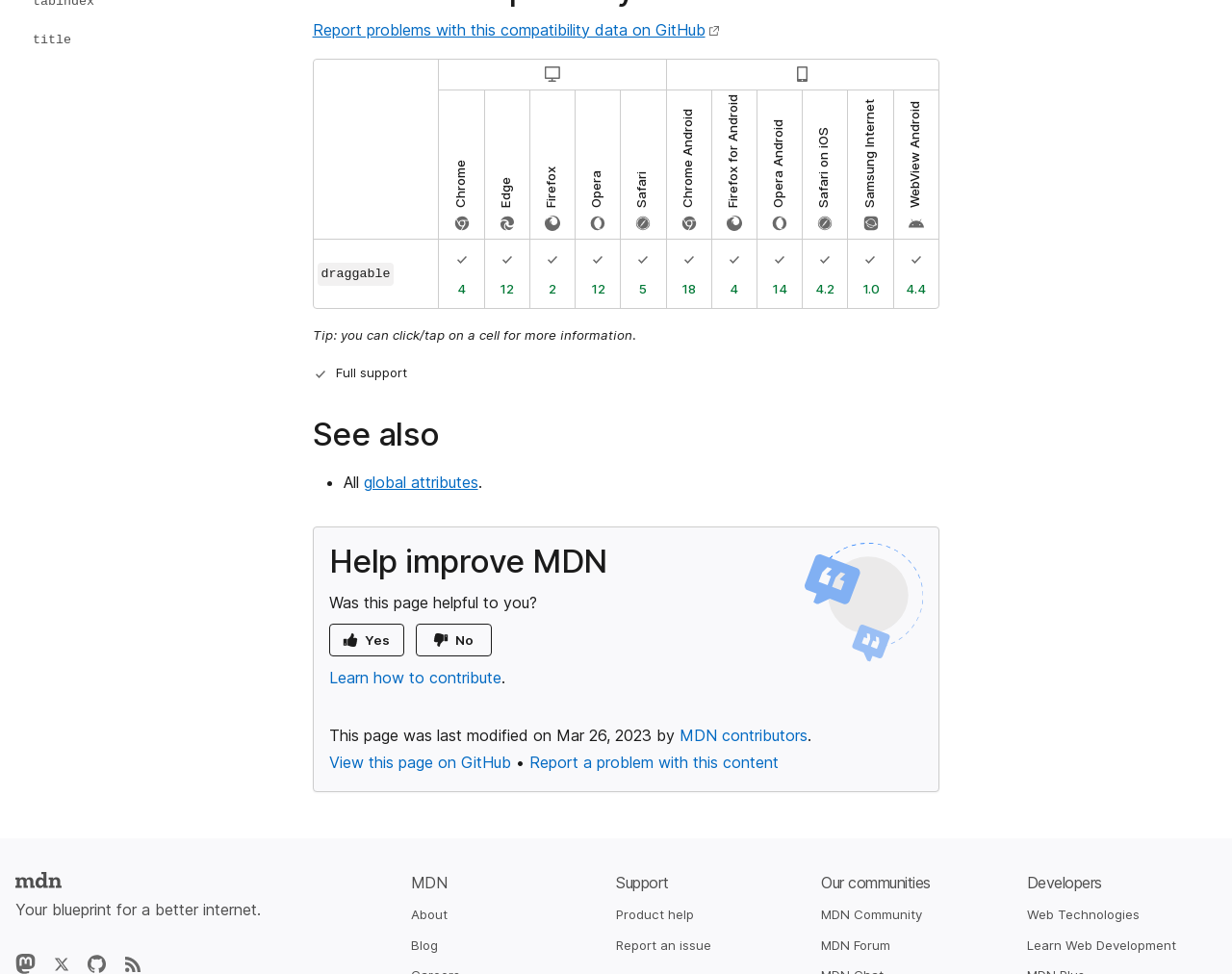Show the bounding box coordinates for the HTML element as described: "translate".

[0.022, 0.063, 0.087, 0.094]